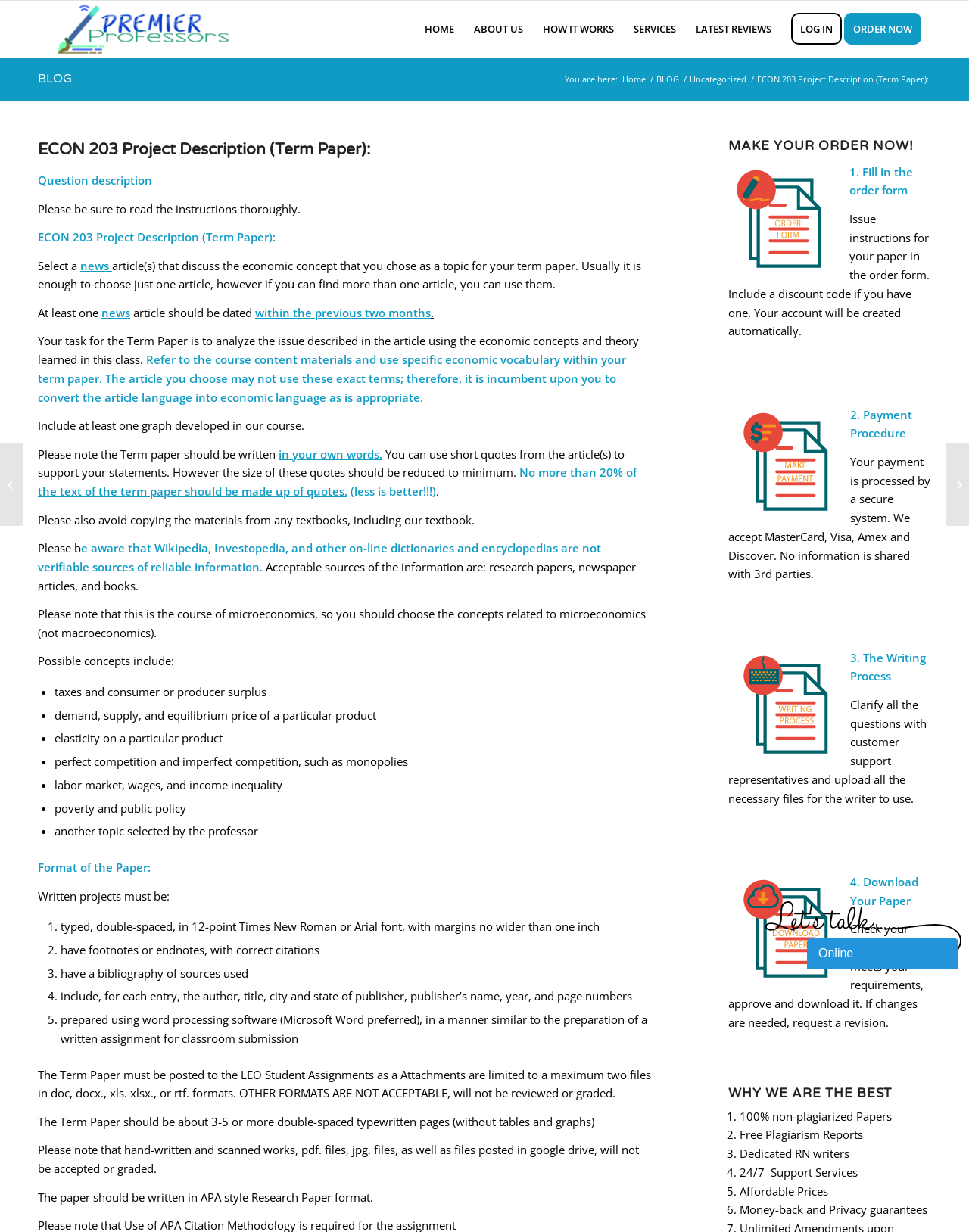What is the purpose of the term paper?
Using the image, respond with a single word or phrase.

Analyze an issue using economic concepts